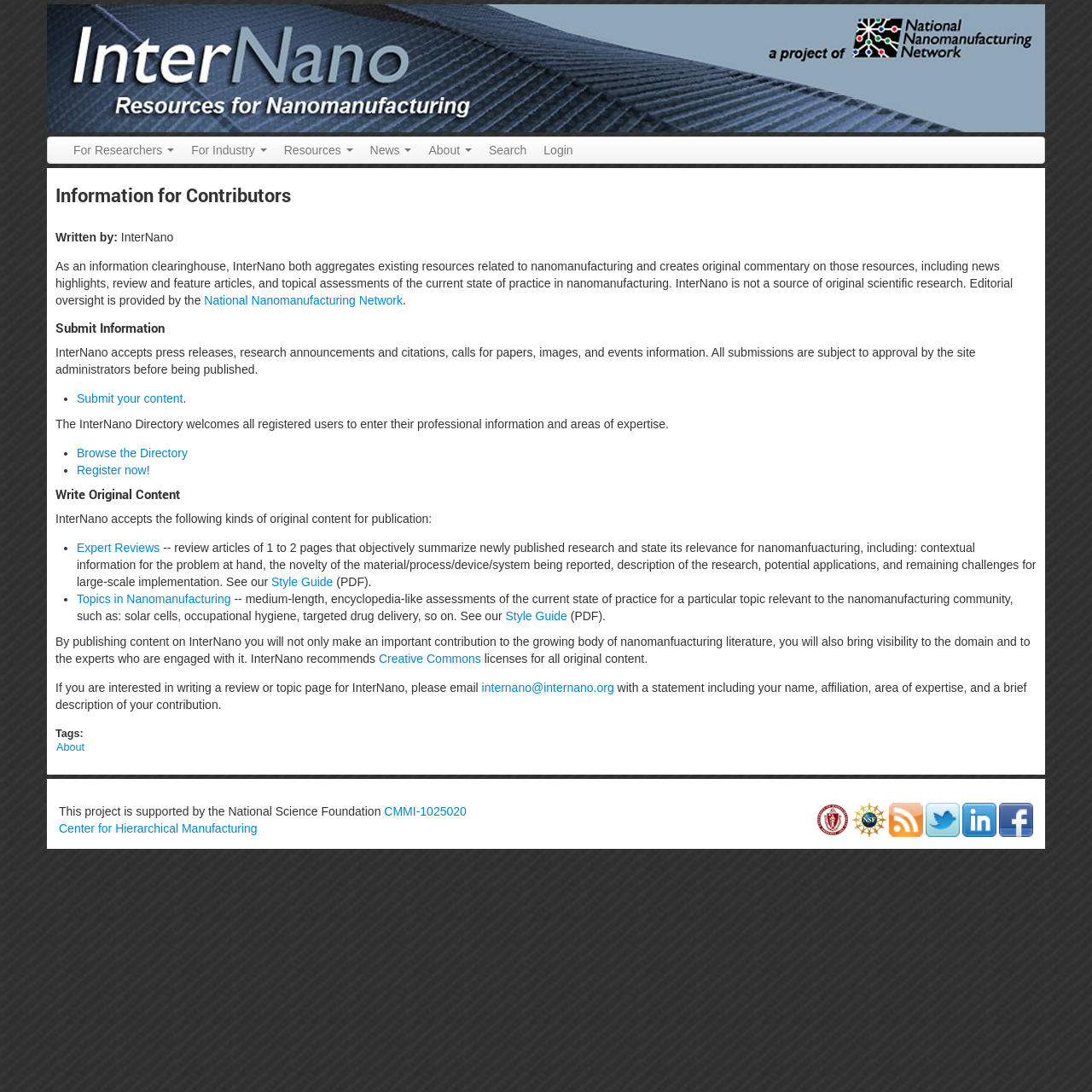From the webpage screenshot, predict the bounding box of the UI element that matches this description: "Browse the Directory".

[0.07, 0.409, 0.172, 0.421]